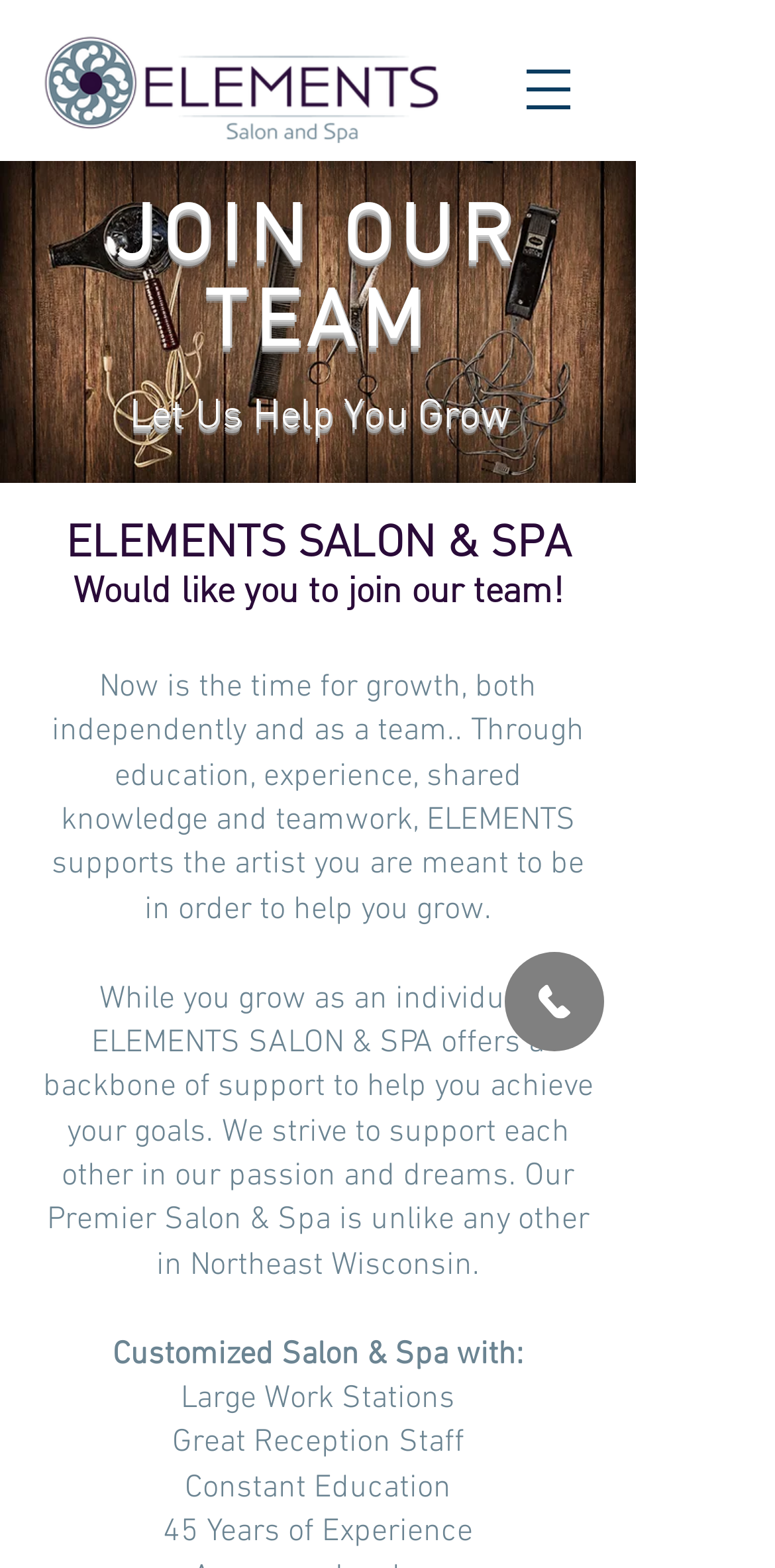What kind of support does the salon and spa offer?
Ensure your answer is thorough and detailed.

The webpage mentions 'Through education, experience, shared knowledge and teamwork, ELEMENTS supports the artist you are meant to be' which suggests that the salon and spa offers support in the form of education and teamwork to help individuals grow.